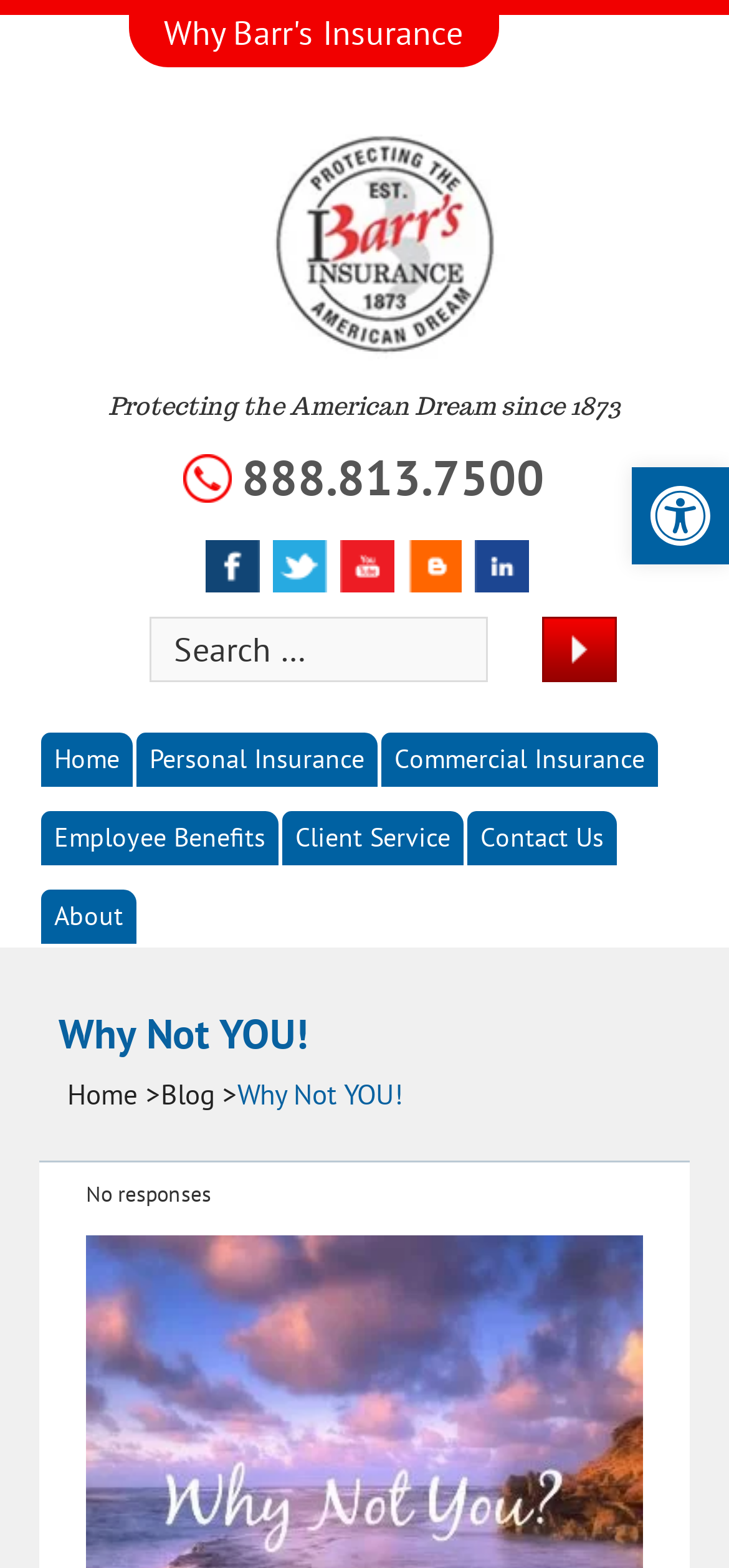Refer to the element description name="s" placeholder="Search …" title="Search for:" and identify the corresponding bounding box in the screenshot. Format the coordinates as (top-left x, top-left y, bottom-right x, bottom-right y) with values in the range of 0 to 1.

[0.205, 0.393, 0.669, 0.434]